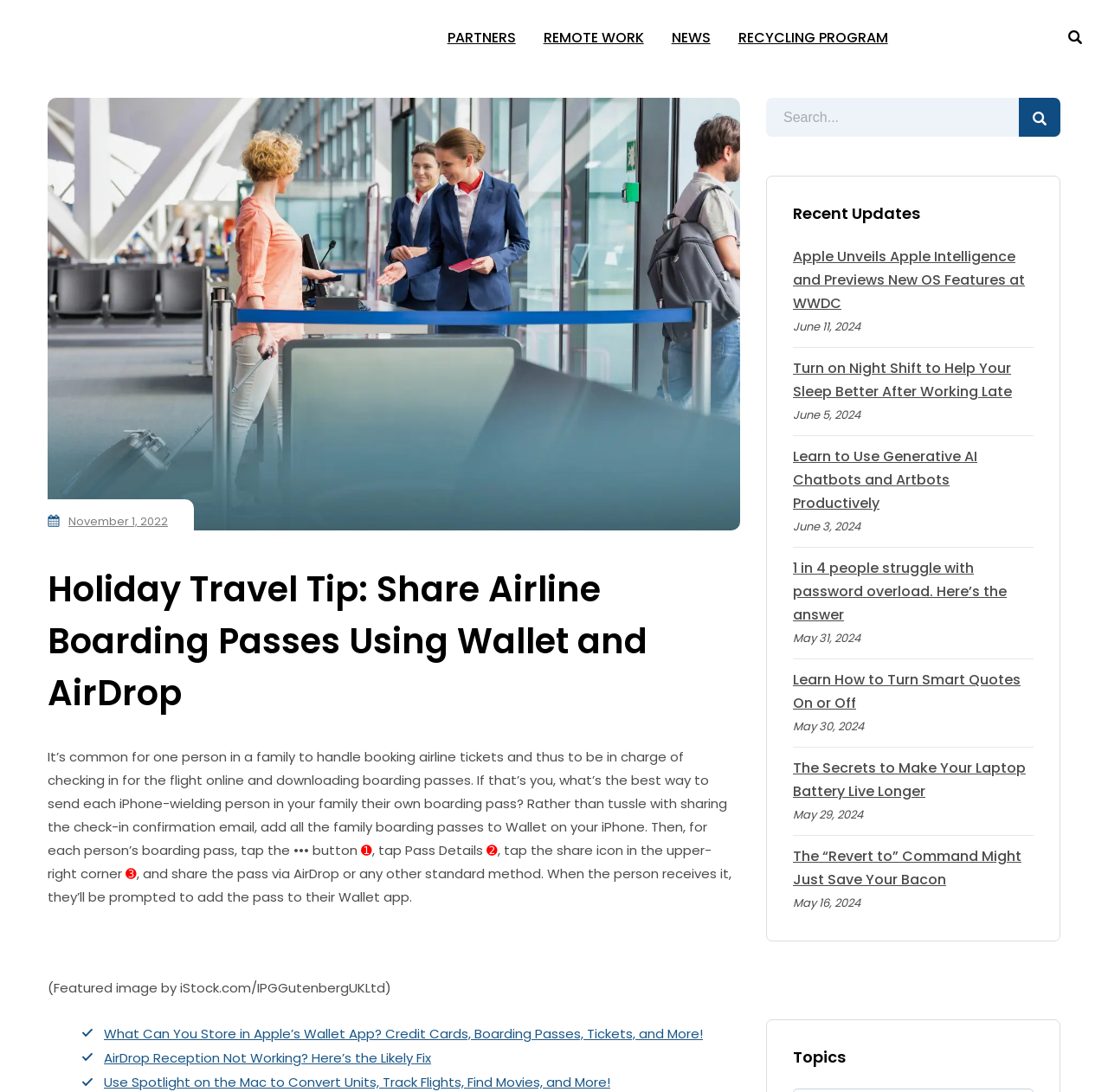Please determine the bounding box coordinates of the element's region to click in order to carry out the following instruction: "View Economic Deep Dives". The coordinates should be four float numbers between 0 and 1, i.e., [left, top, right, bottom].

None